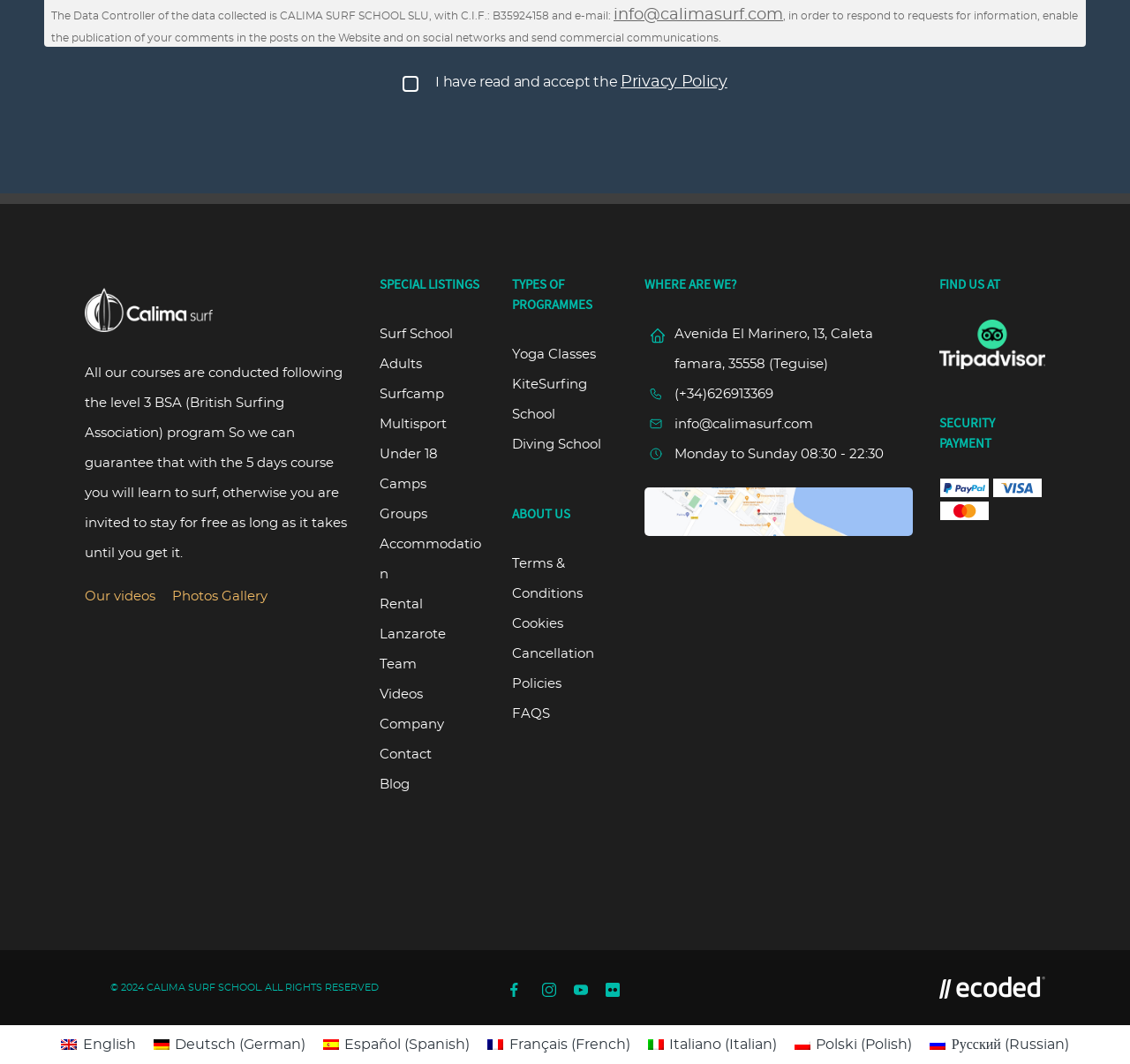What is the phone number of the surf school?
Answer the question with a single word or phrase by looking at the picture.

+34 626913369